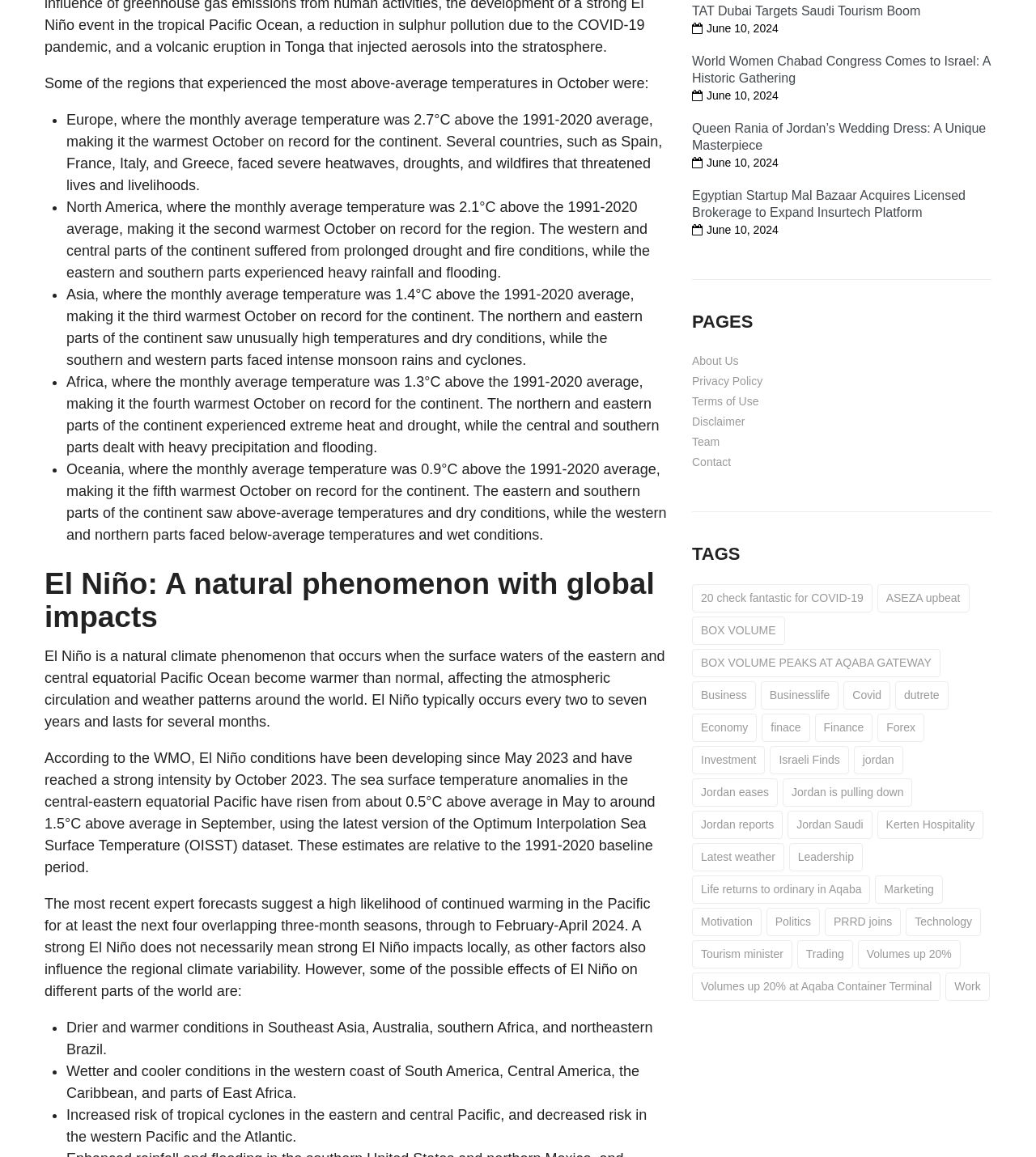Please find the bounding box coordinates of the element that you should click to achieve the following instruction: "Click on the 'About Us' link". The coordinates should be presented as four float numbers between 0 and 1: [left, top, right, bottom].

[0.668, 0.306, 0.713, 0.317]